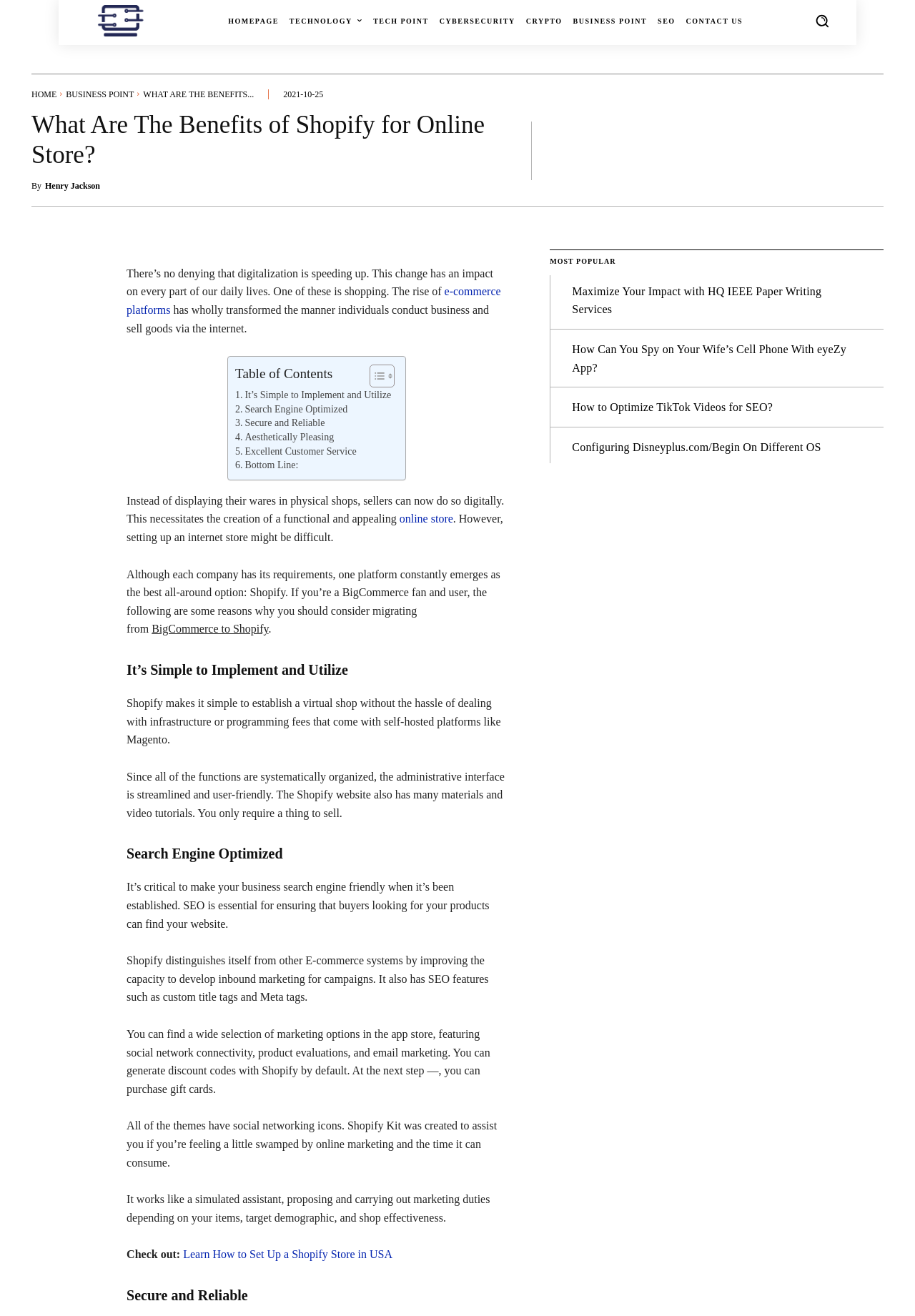Specify the bounding box coordinates of the area to click in order to follow the given instruction: "Read the article 'What Are The Benefits of Shopify for Online Store?'."

[0.034, 0.084, 0.562, 0.13]